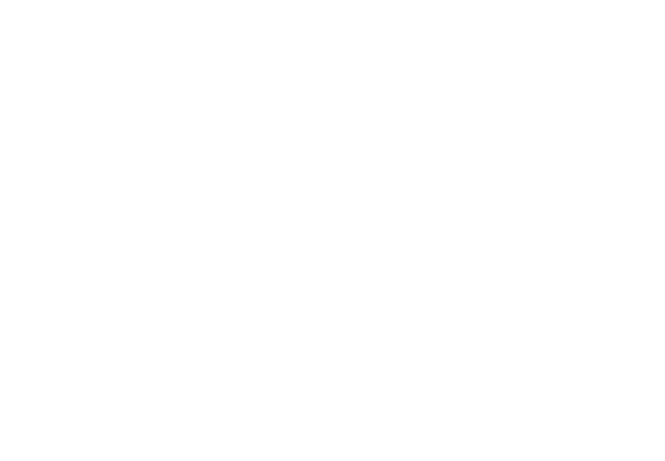What is the maximum slope the AUTOMOWER 450X can navigate?
Answer with a single word or short phrase according to what you see in the image.

45%